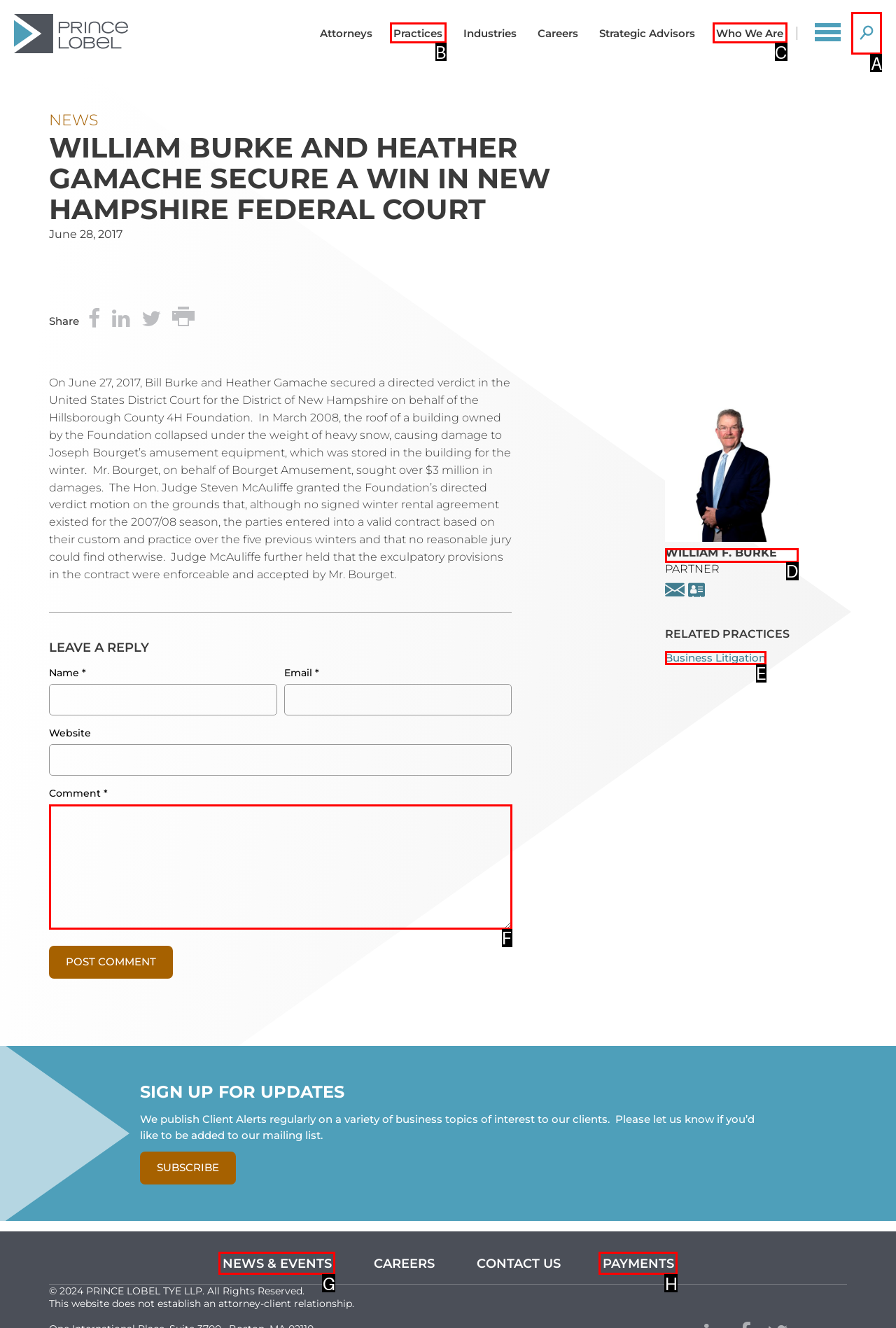Identify the HTML element to select in order to accomplish the following task: Search for something
Reply with the letter of the chosen option from the given choices directly.

A